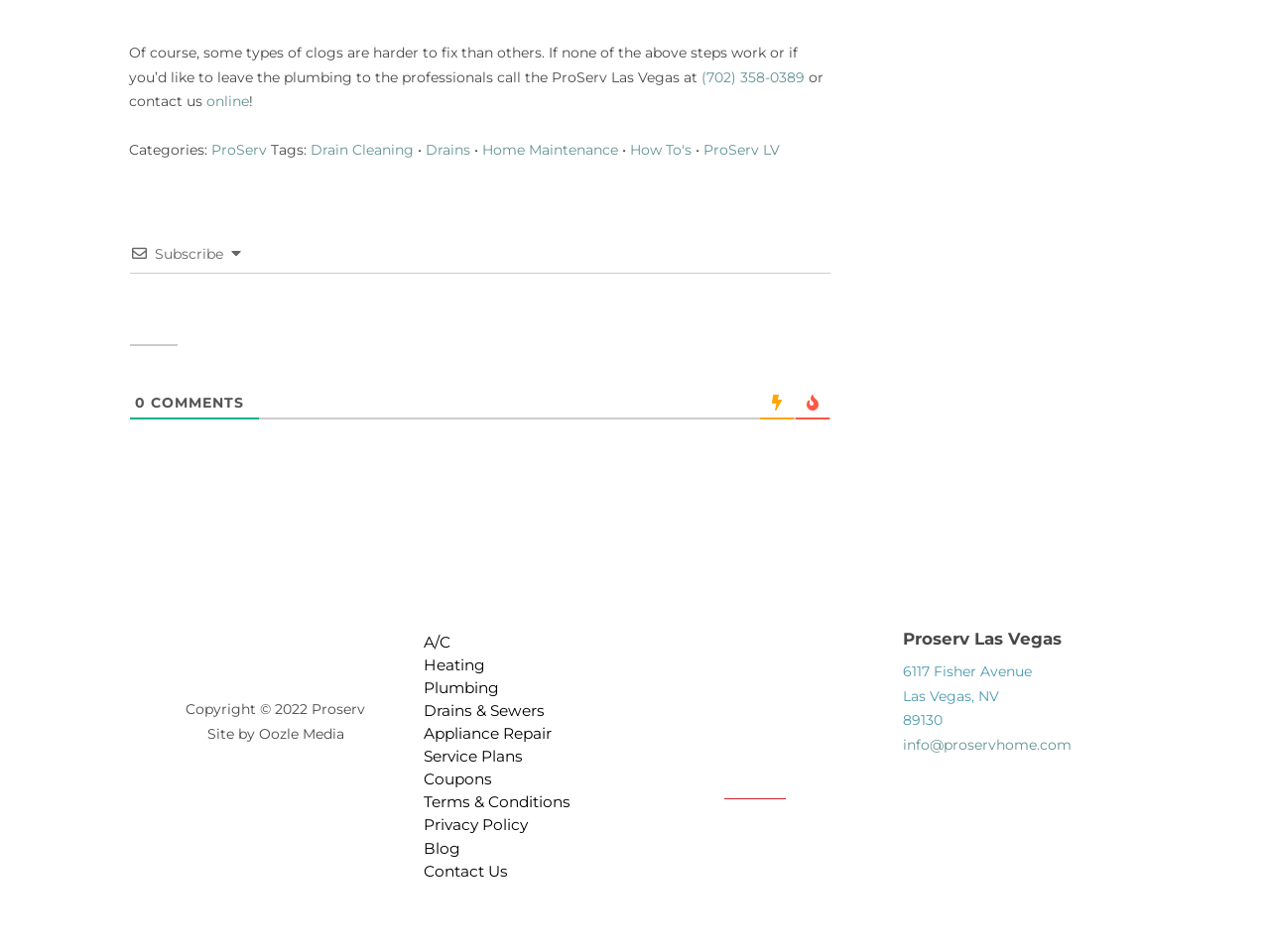What is the address of ProServ Las Vegas?
Provide a fully detailed and comprehensive answer to the question.

I found the address by looking at the text content of the static text elements under the 'Proserv Las Vegas' heading, which is located near the bottom of the page.